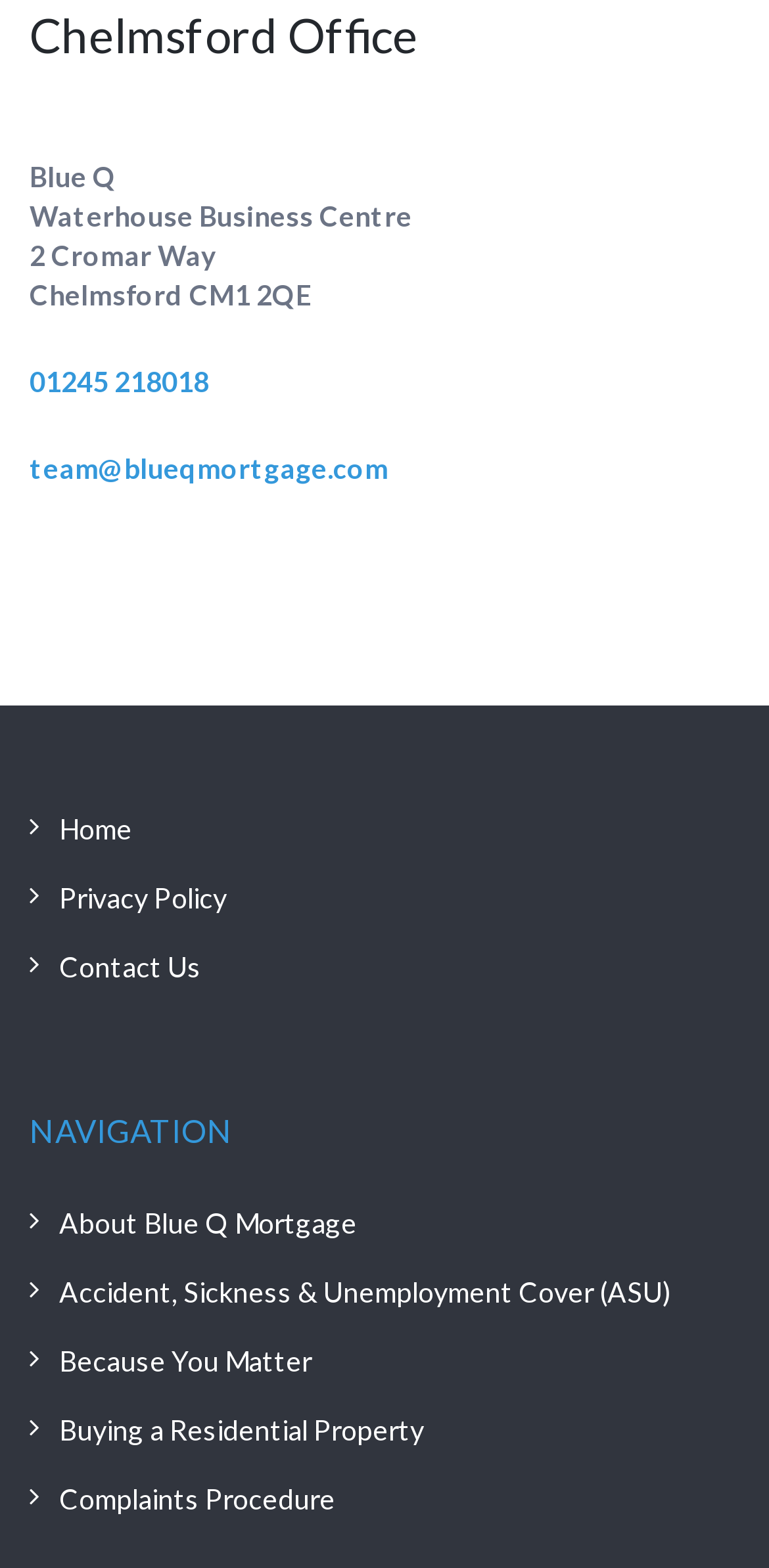Determine the bounding box coordinates for the clickable element required to fulfill the instruction: "Click the 'About Blue Q Mortgage' link". Provide the coordinates as four float numbers between 0 and 1, i.e., [left, top, right, bottom].

[0.038, 0.764, 0.962, 0.798]